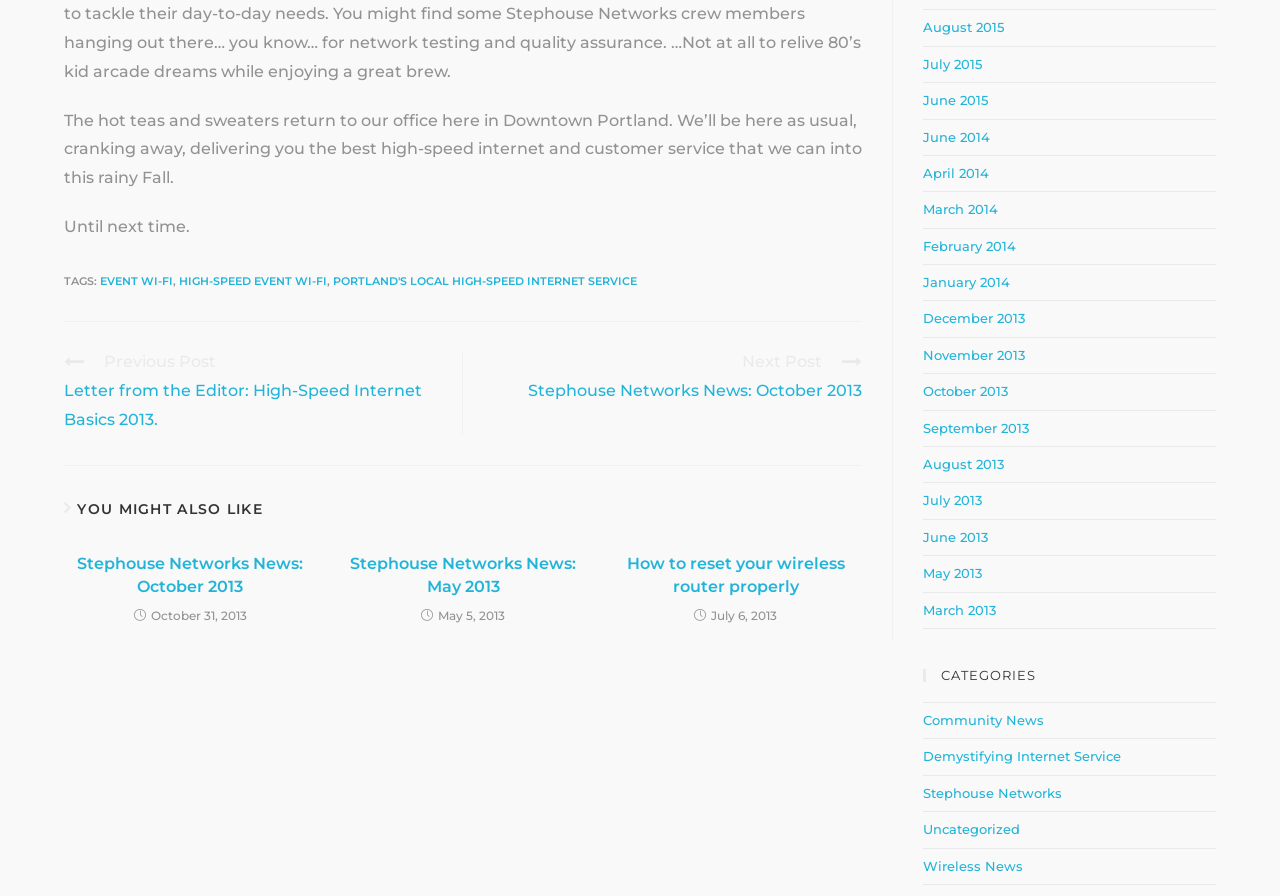Locate the bounding box of the UI element defined by this description: "September 2013". The coordinates should be given as four float numbers between 0 and 1, formatted as [left, top, right, bottom].

[0.721, 0.468, 0.804, 0.486]